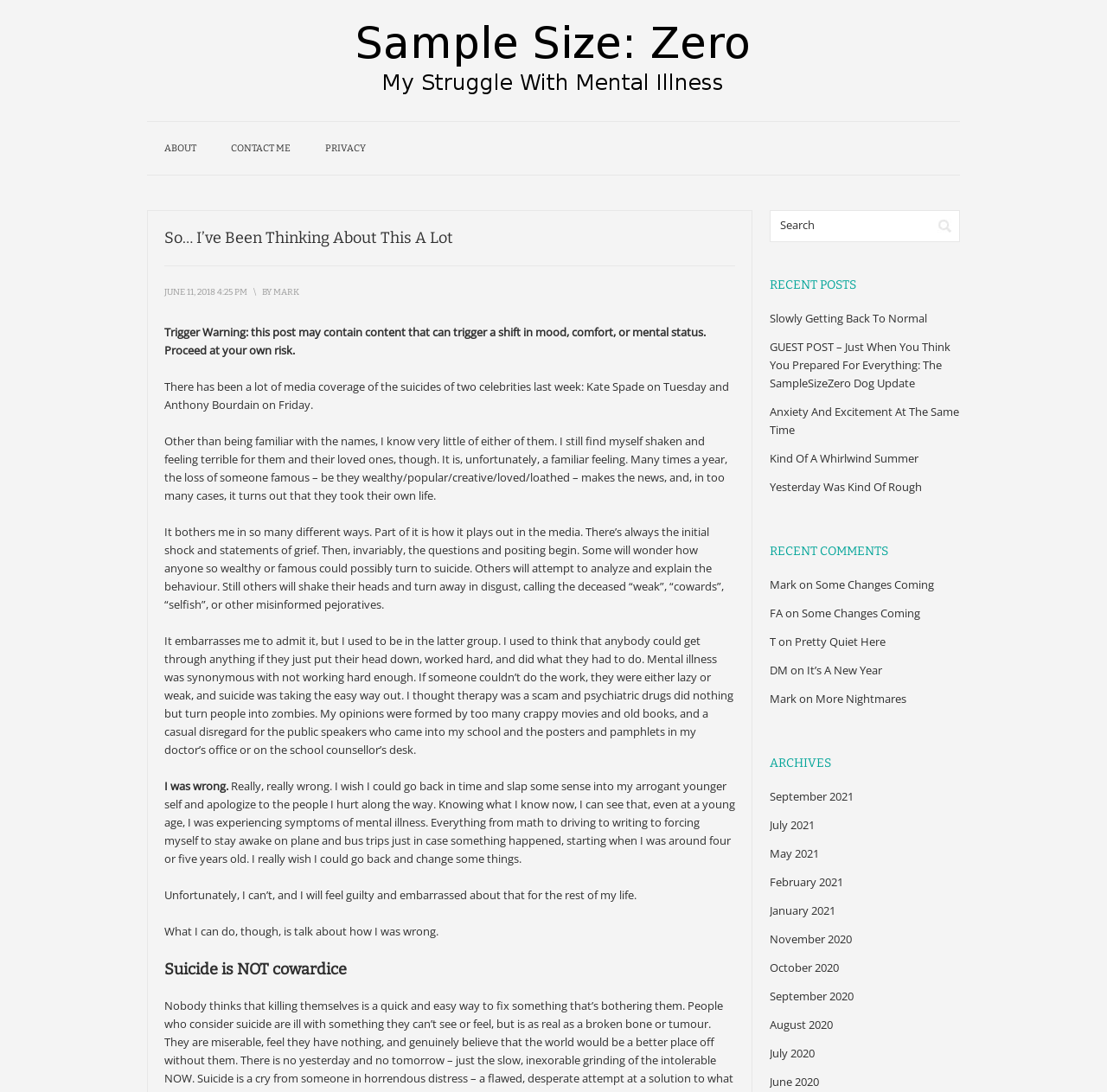Offer an in-depth caption of the entire webpage.

This webpage is a blog post titled "So… I’ve Been Thinking About This A Lot" from the blog "Sample Size: Zero". At the top of the page, there is a navigation menu with links to "ABOUT", "CONTACT ME", and "PRIVACY". Below the navigation menu, there is a heading with the title of the blog post, followed by a timestamp and the author's name, "MARK".

The main content of the blog post is a personal reflection on the author's thoughts about suicide and mental illness. The text is divided into several paragraphs, with a trigger warning at the beginning. The author shares their personal experiences and opinions about mental illness, including how they used to think that people who struggled with mental health issues were weak or lazy, but have since come to realize the error of their ways.

On the right-hand side of the page, there is a search bar with a button labeled "Search". Below the search bar, there are headings for "RECENT POSTS", "RECENT COMMENTS", and "ARCHIVES", each followed by a list of links to other blog posts or comments.

The overall layout of the page is simple and easy to read, with a focus on the main content of the blog post. The use of headings and paragraphs helps to break up the text and make it easier to follow.